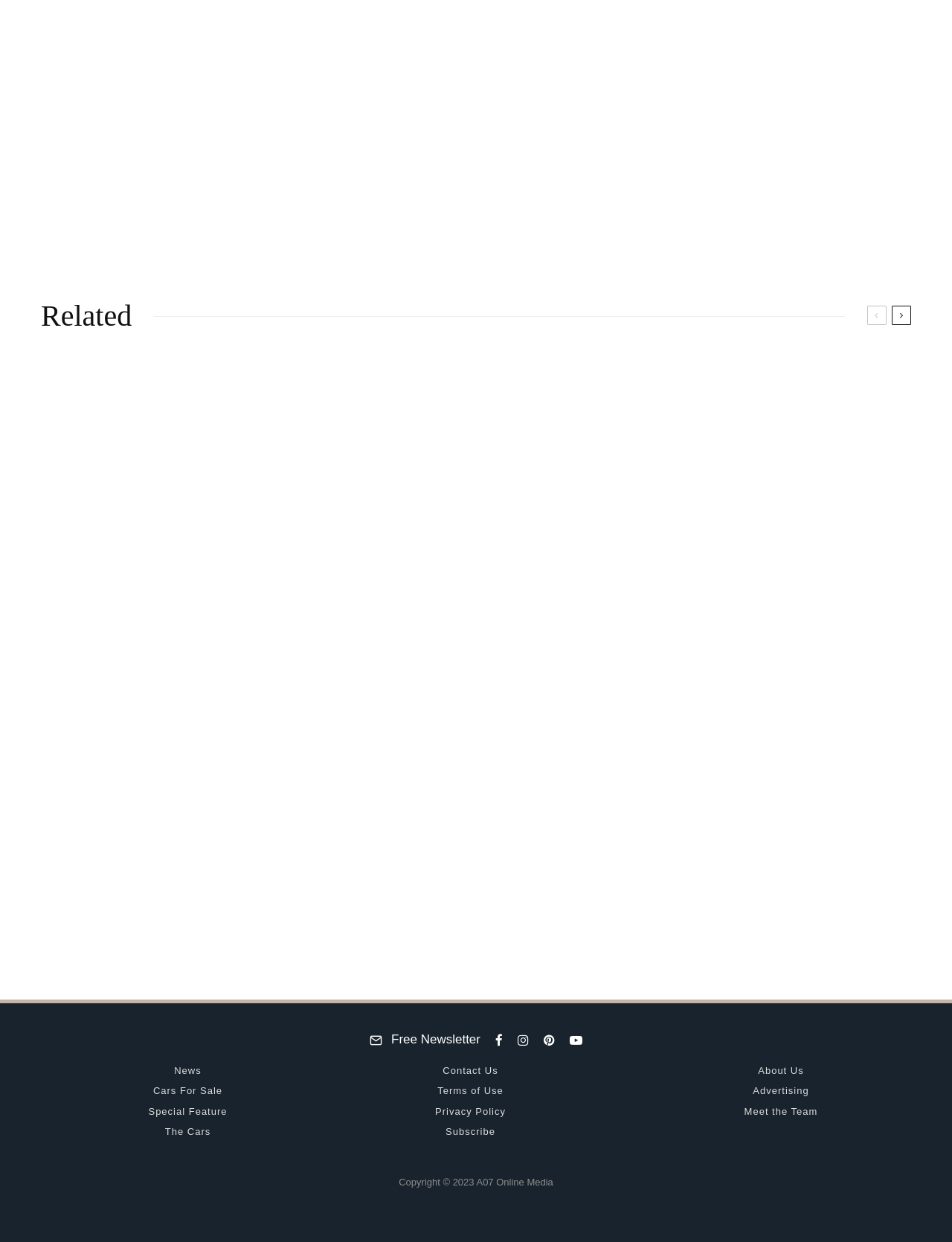Give a concise answer using one word or a phrase to the following question:
What is the theme of the images in the articles?

Racing cars